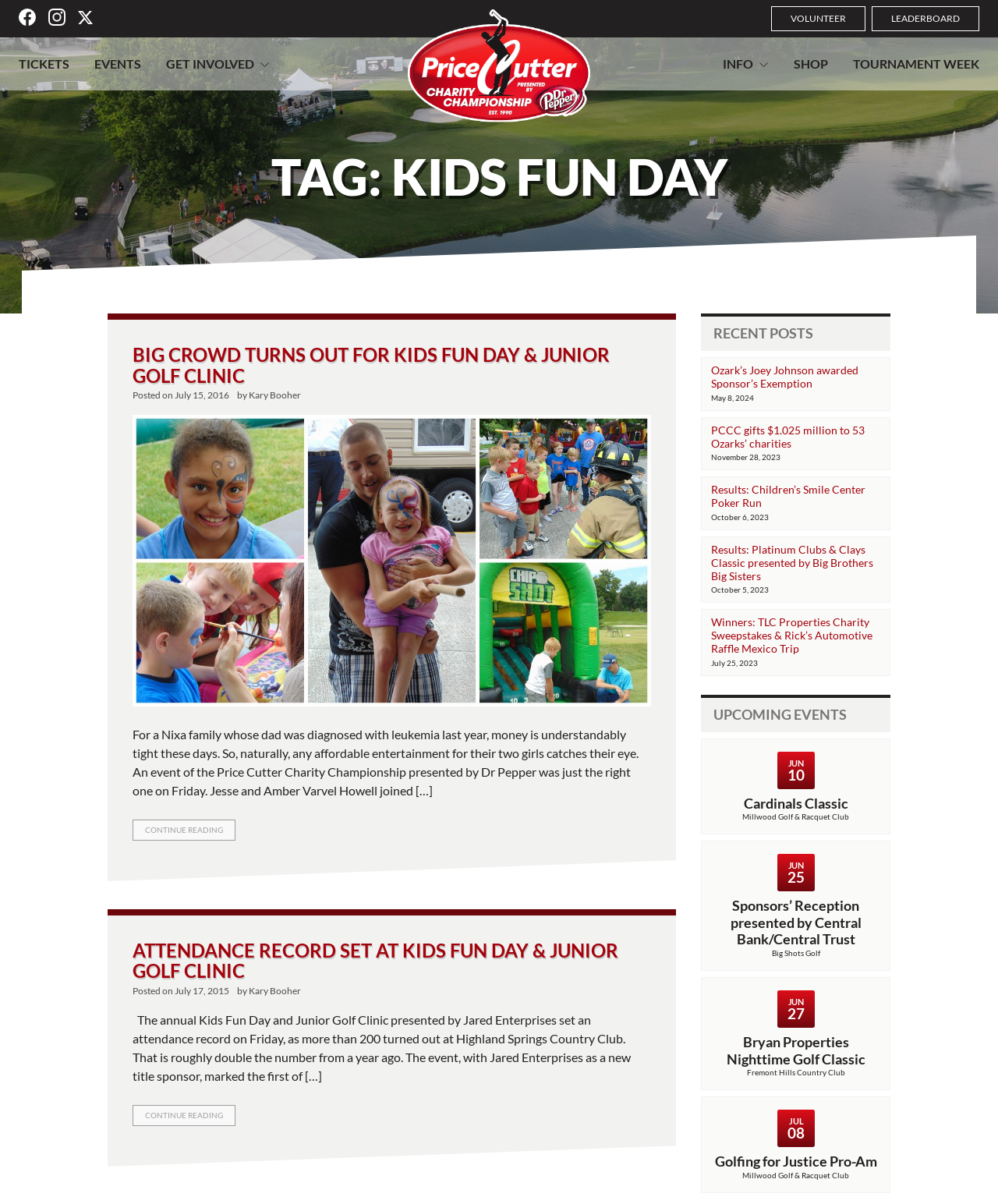How many upcoming events are listed?
Look at the image and respond with a single word or a short phrase.

4